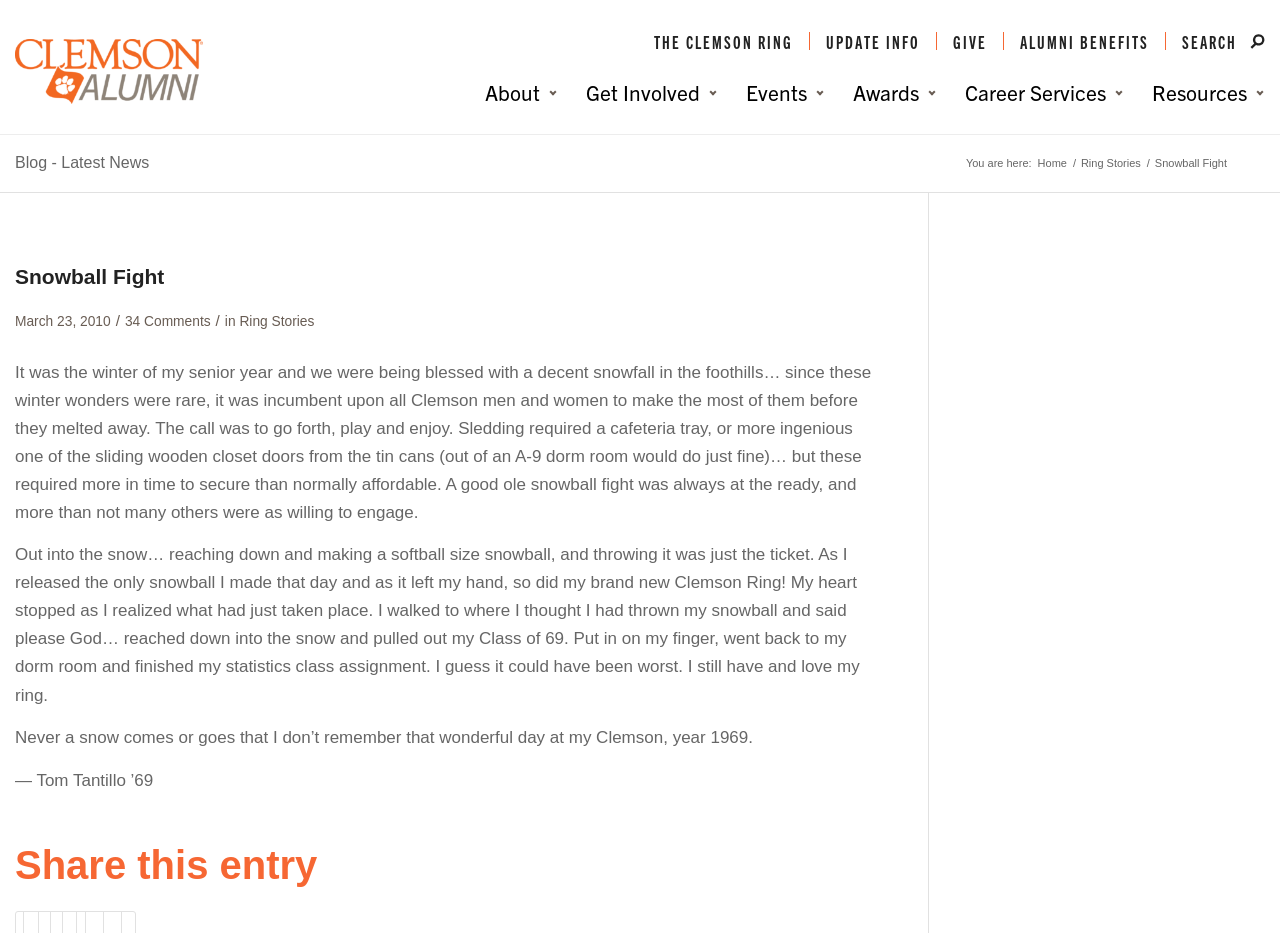Locate the UI element described by Blog - Latest News in the provided webpage screenshot. Return the bounding box coordinates in the format (top-left x, top-left y, bottom-right x, bottom-right y), ensuring all values are between 0 and 1.

[0.012, 0.165, 0.117, 0.183]